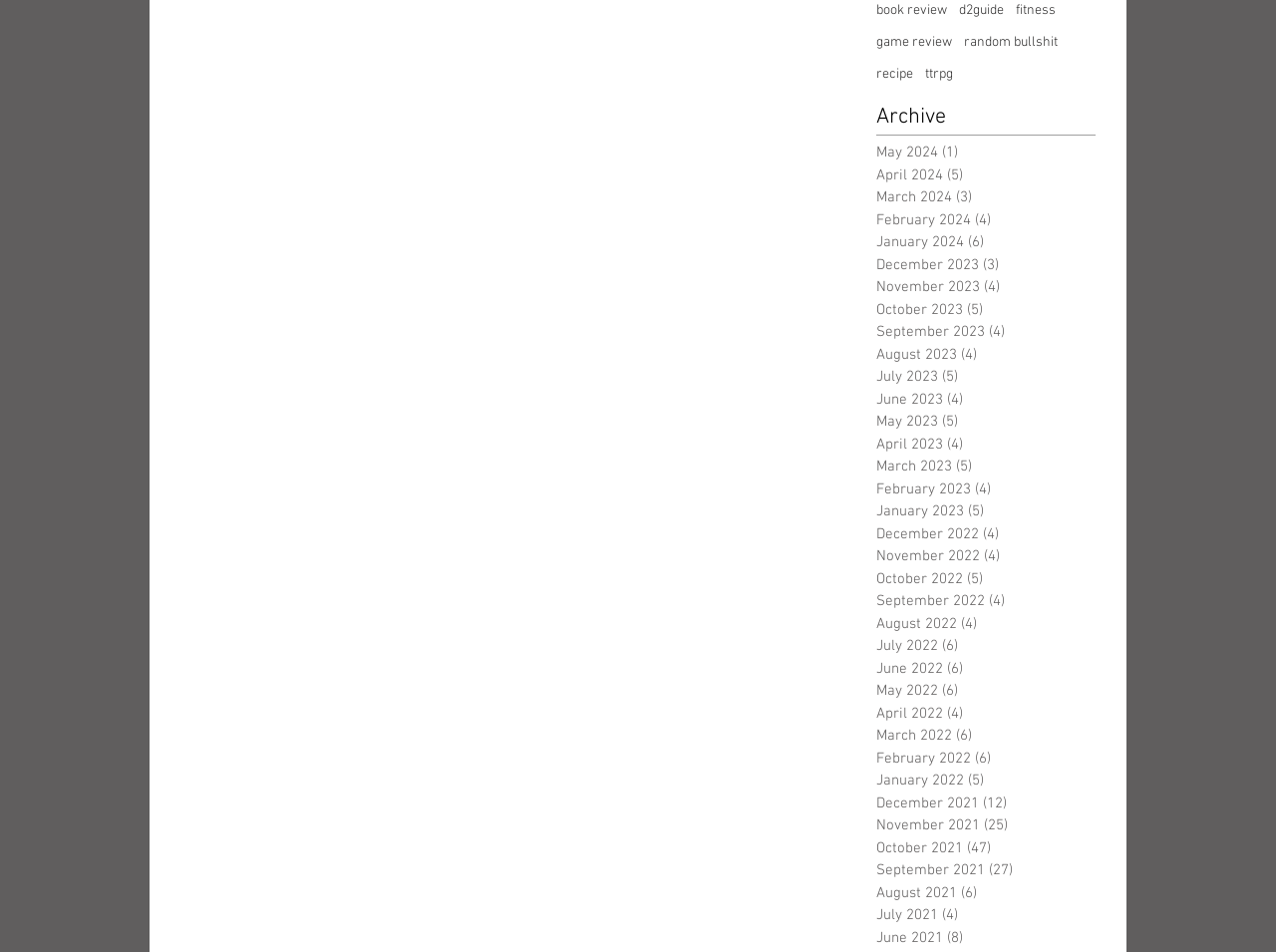Pinpoint the bounding box coordinates of the clickable element to carry out the following instruction: "go to game review."

[0.687, 0.035, 0.746, 0.055]